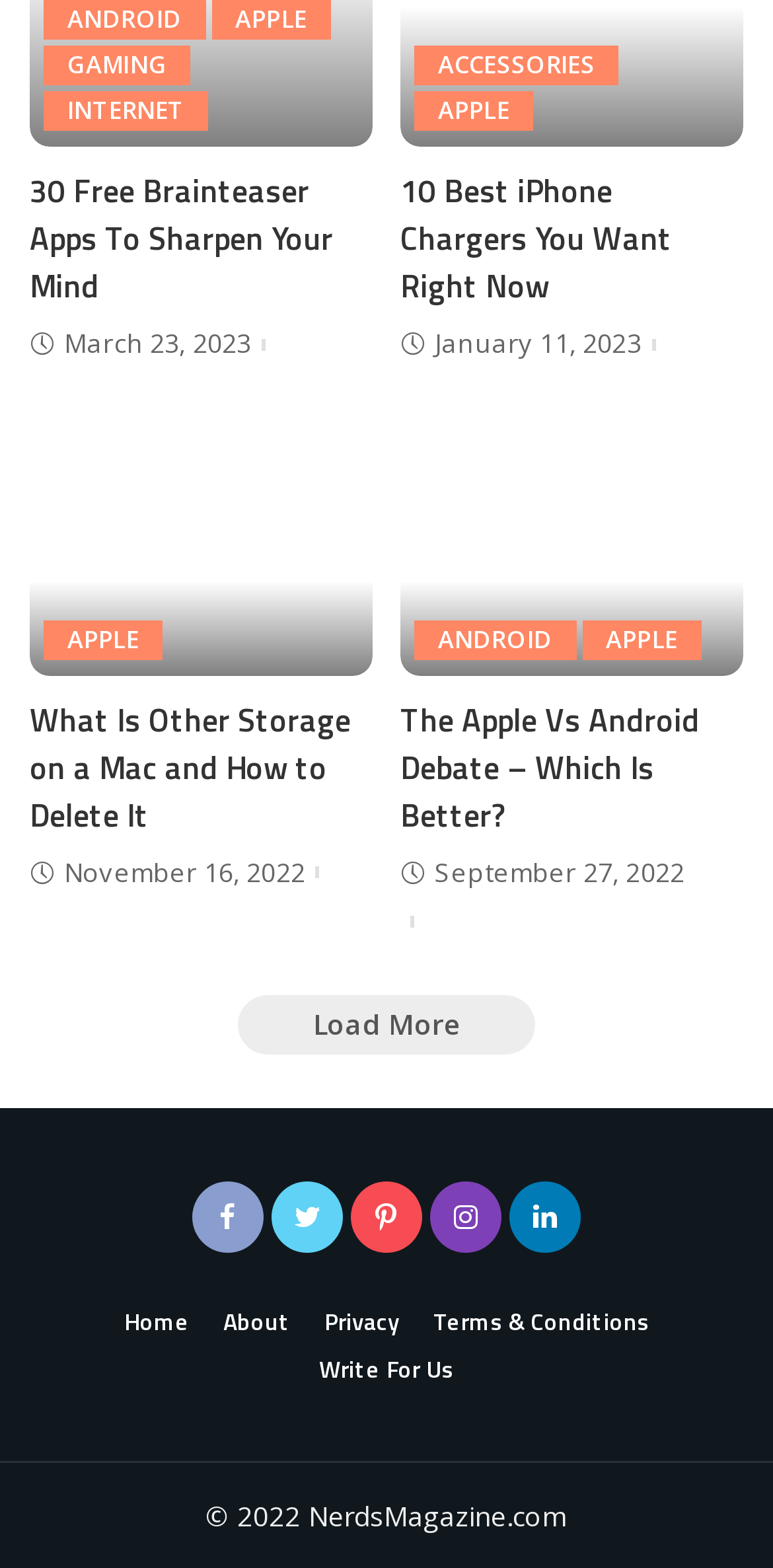Please locate the bounding box coordinates of the region I need to click to follow this instruction: "Click on the 'ANDROID' link".

[0.056, 0.0, 0.266, 0.026]